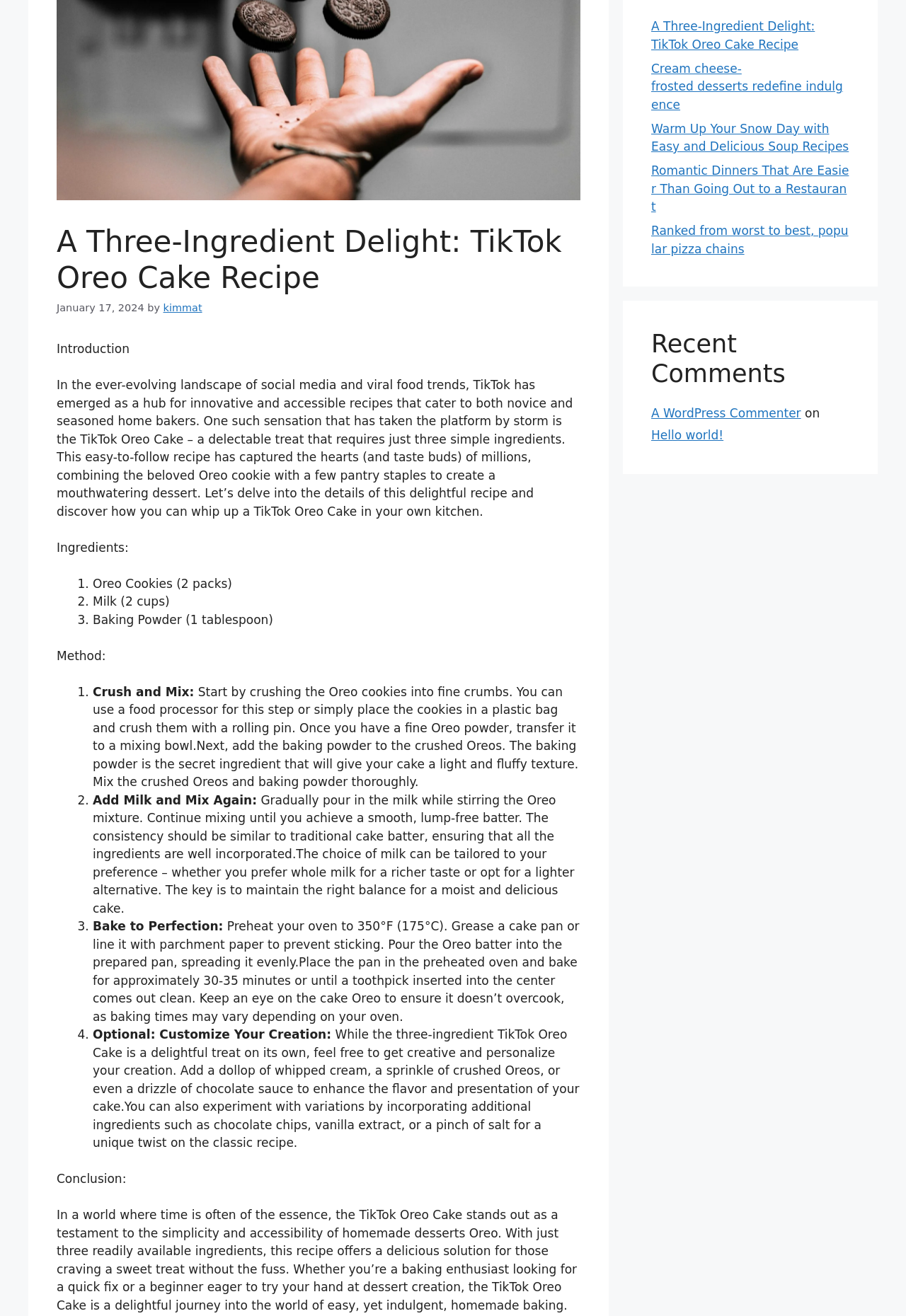Identify the bounding box of the UI component described as: "A WordPress Commenter".

[0.719, 0.309, 0.884, 0.319]